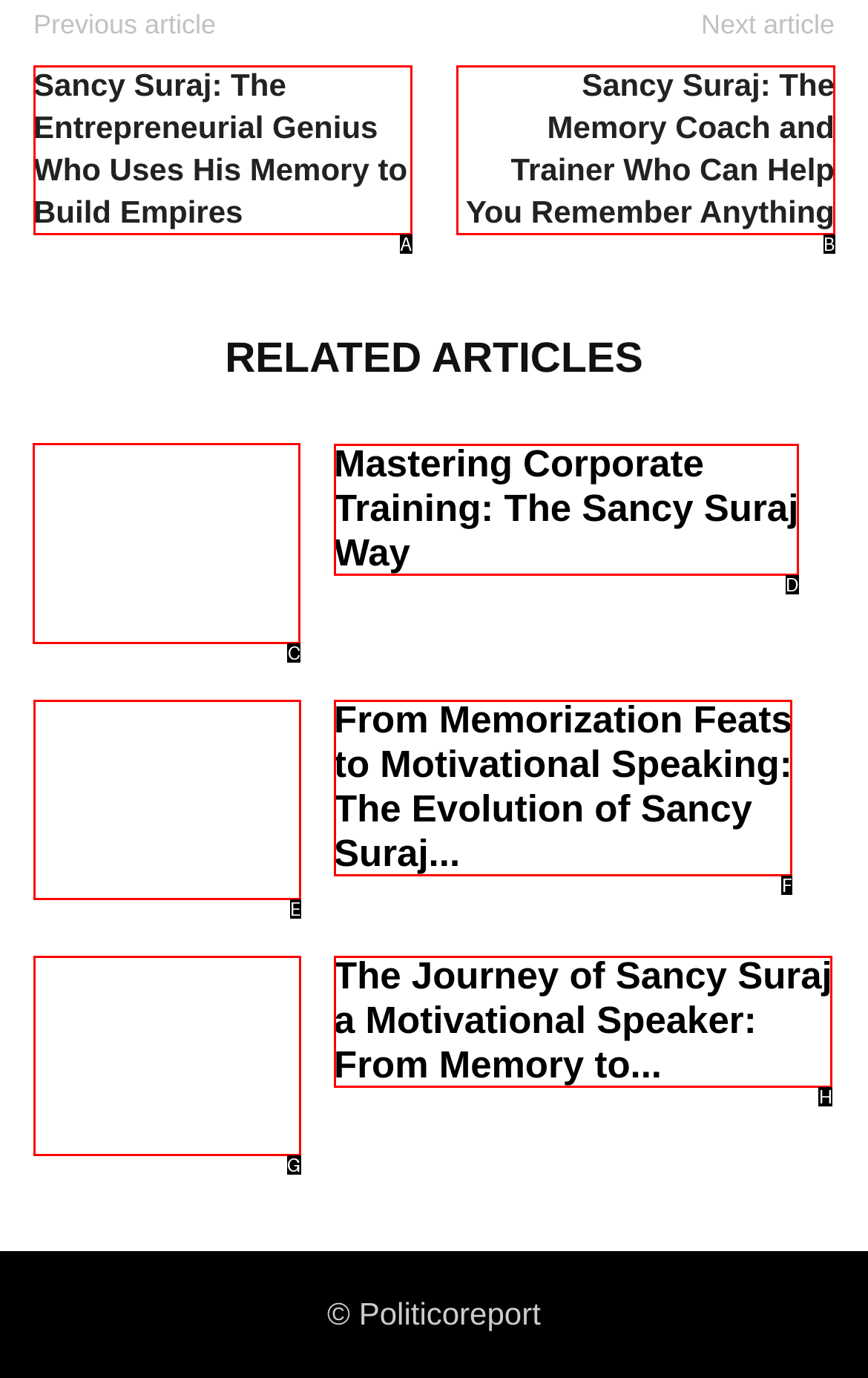Select the appropriate HTML element to click on to finish the task: Learn about Mastering Corporate Training.
Answer with the letter corresponding to the selected option.

C